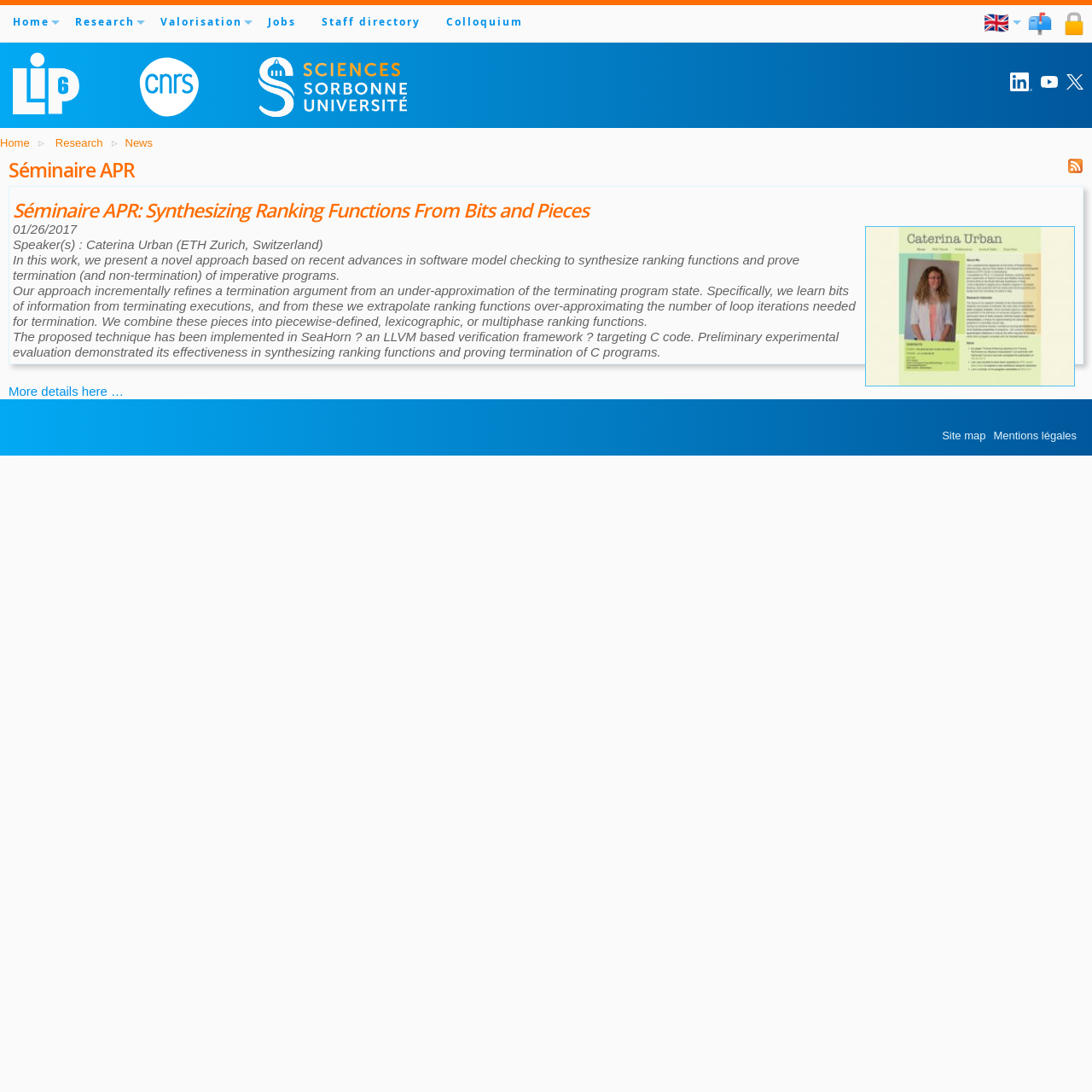Please identify the bounding box coordinates of the area I need to click to accomplish the following instruction: "Click on the Home link".

[0.0, 0.005, 0.057, 0.036]